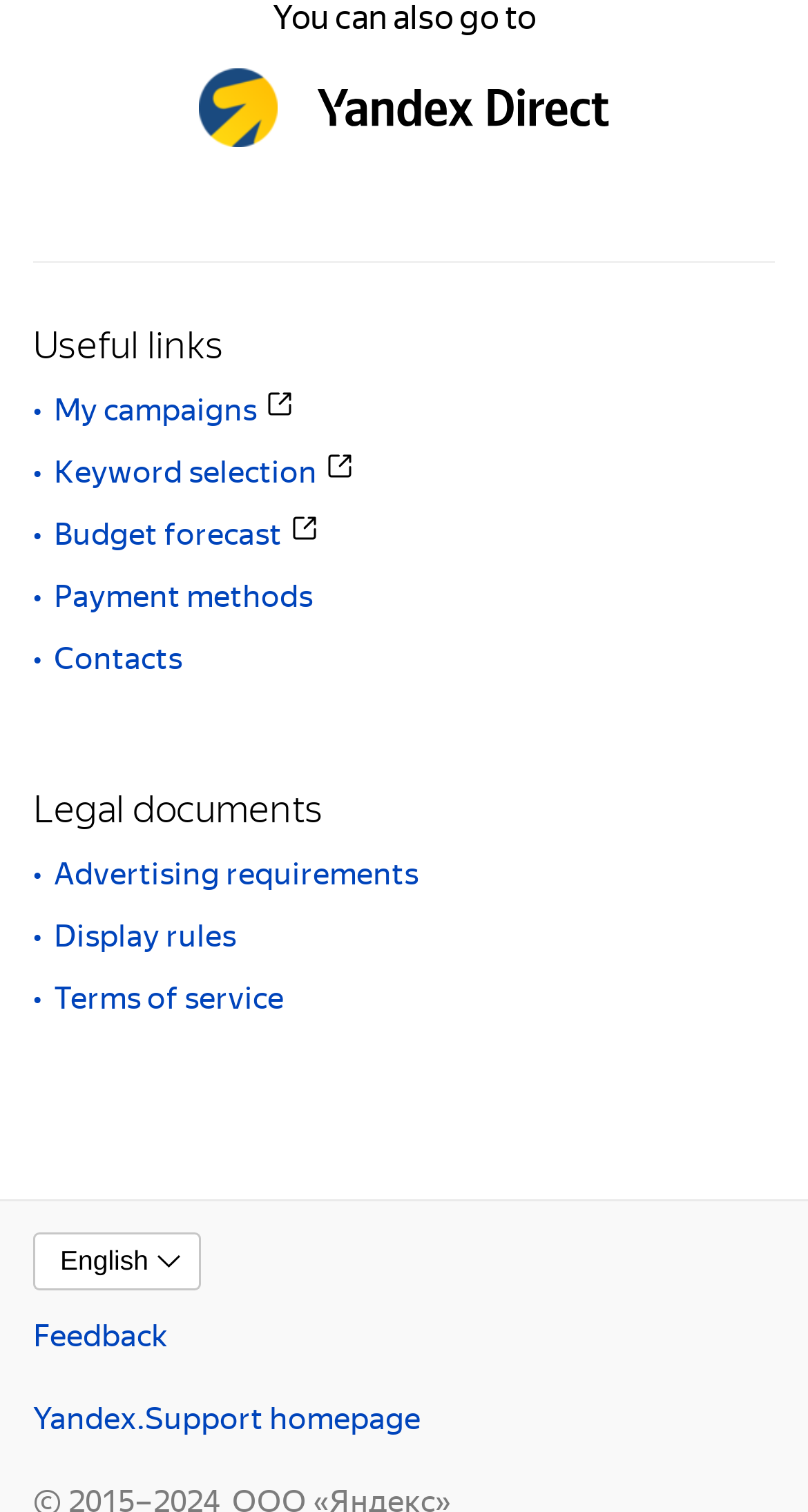How many links are there under 'Useful links'?
Answer the question with just one word or phrase using the image.

7